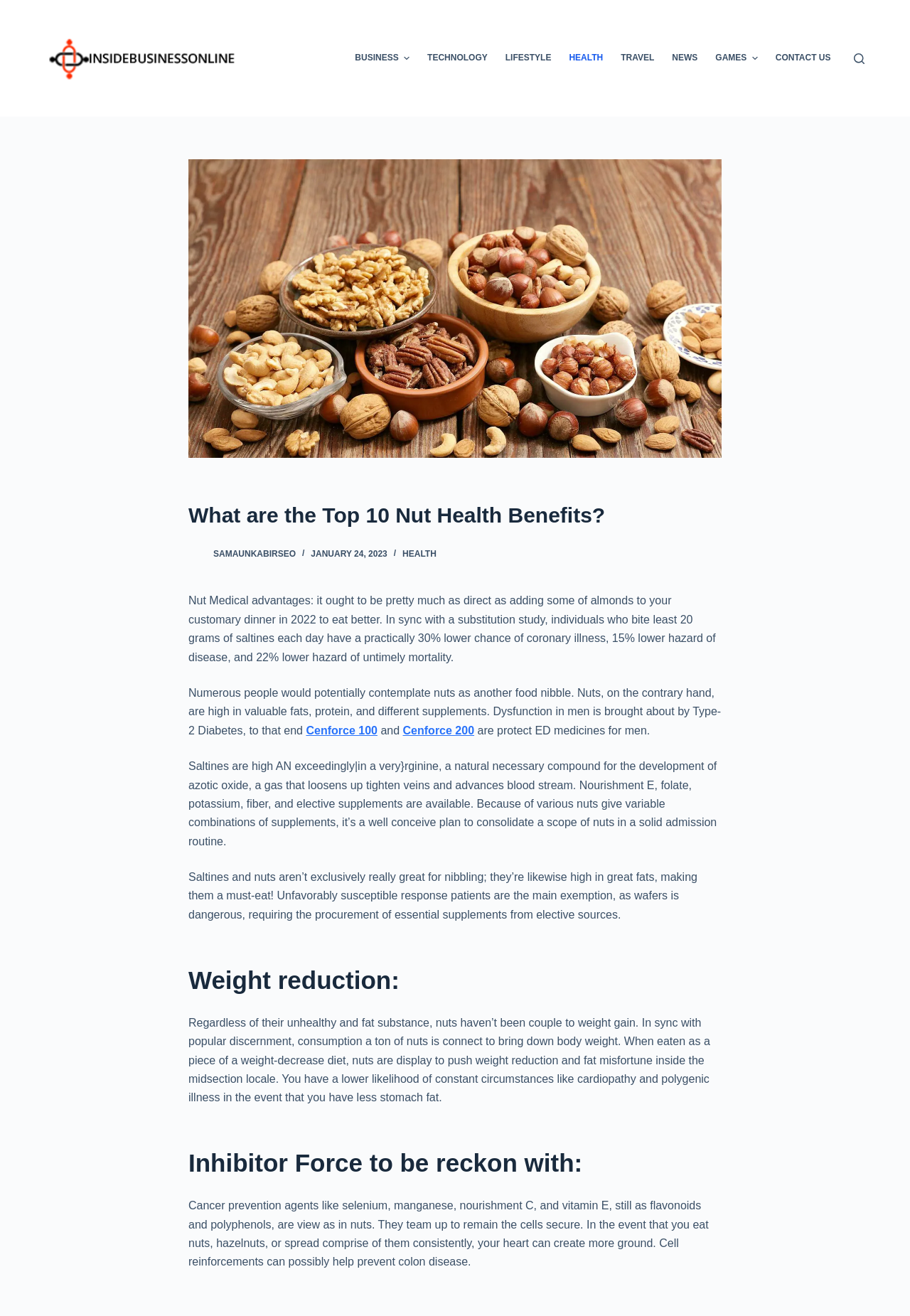Provide a brief response to the question below using one word or phrase:
What is the recommended daily intake of nuts for health benefits?

At least 20 grams